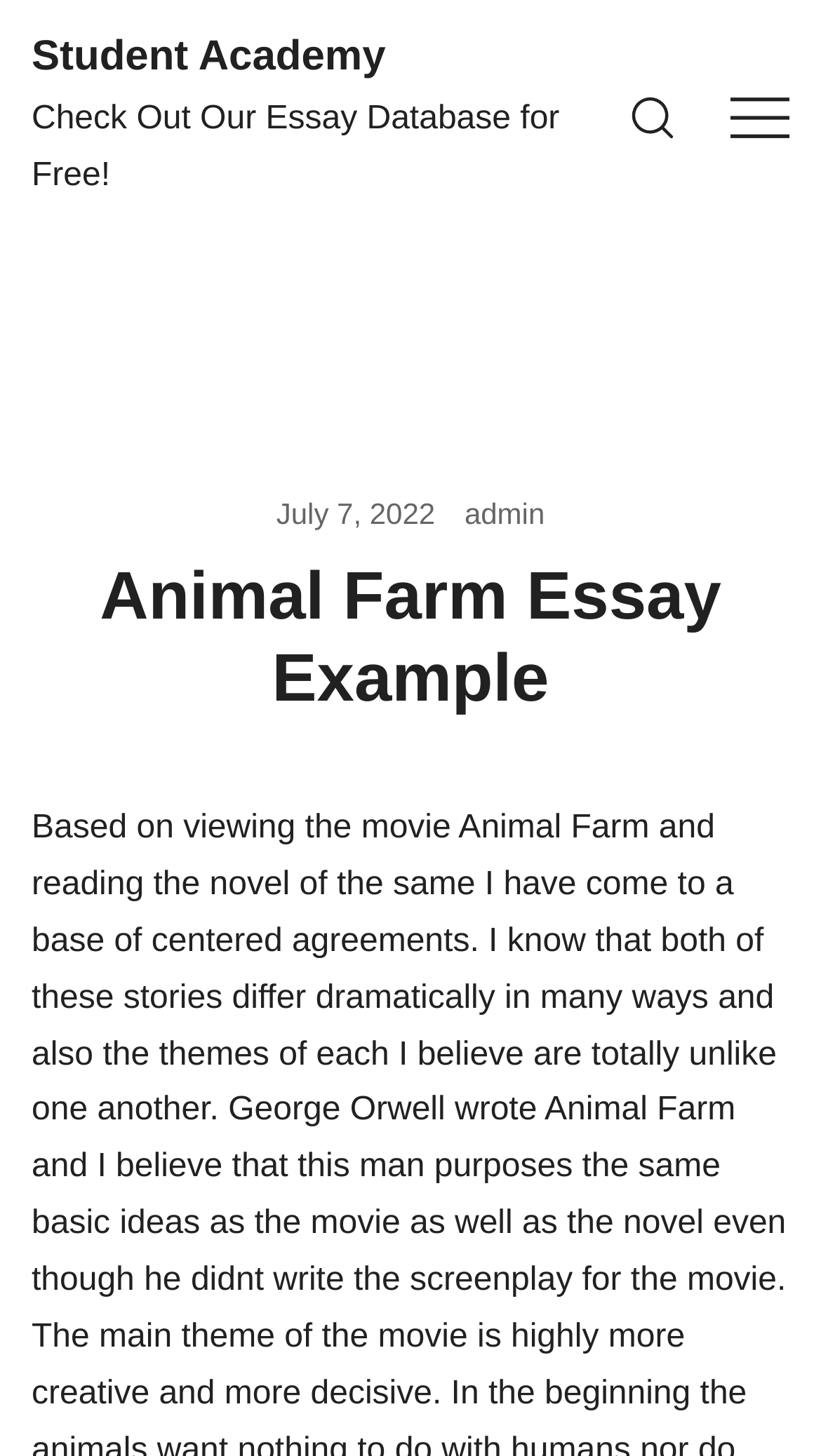Offer an in-depth caption of the entire webpage.

The webpage is an essay example page titled "Animal Farm Essay Example" with a focus on the novel and movie of the same name. At the top left, there is a link to "Student Academy" and a static text that reads "Check Out Our Essay Database for Free!". 

Below these elements, there are two social media links, each accompanied by an image, positioned at the top right corner of the page. 

The main content of the page is headed by a header section that spans the entire width of the page. Within this section, there is a timestamp "July 7, 2022" on the left, an "admin" link in the middle, and the title "Animal Farm Essay Example" on the top. 

The essay content itself is not explicitly described in the accessibility tree, but based on the title and the meta description, it appears to be a comparative analysis of the novel and movie "Animal Farm".